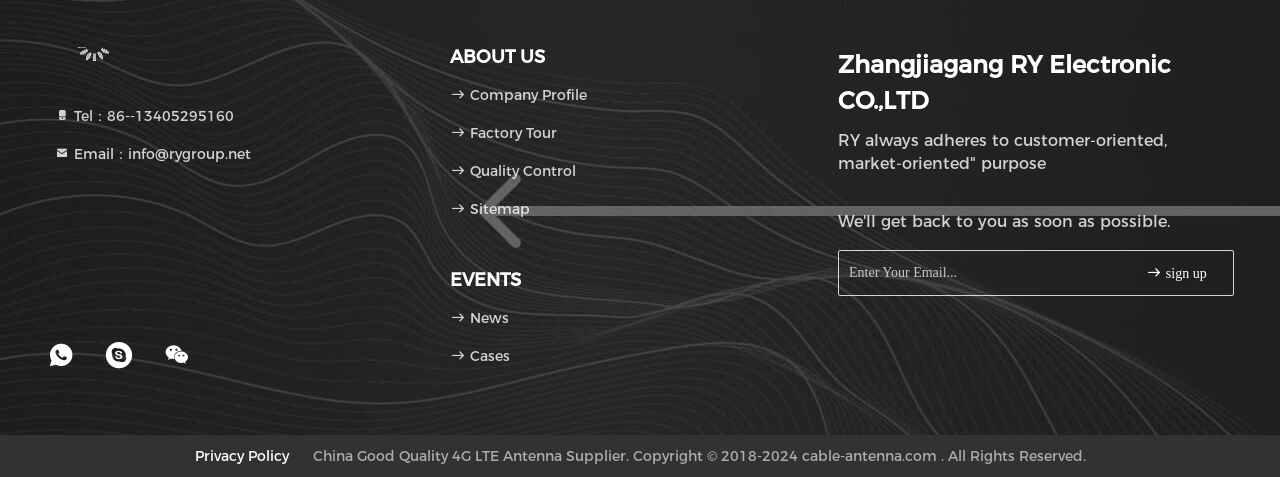Locate the bounding box coordinates of the element I should click to achieve the following instruction: "Enter email address".

[0.655, 0.524, 0.964, 0.621]